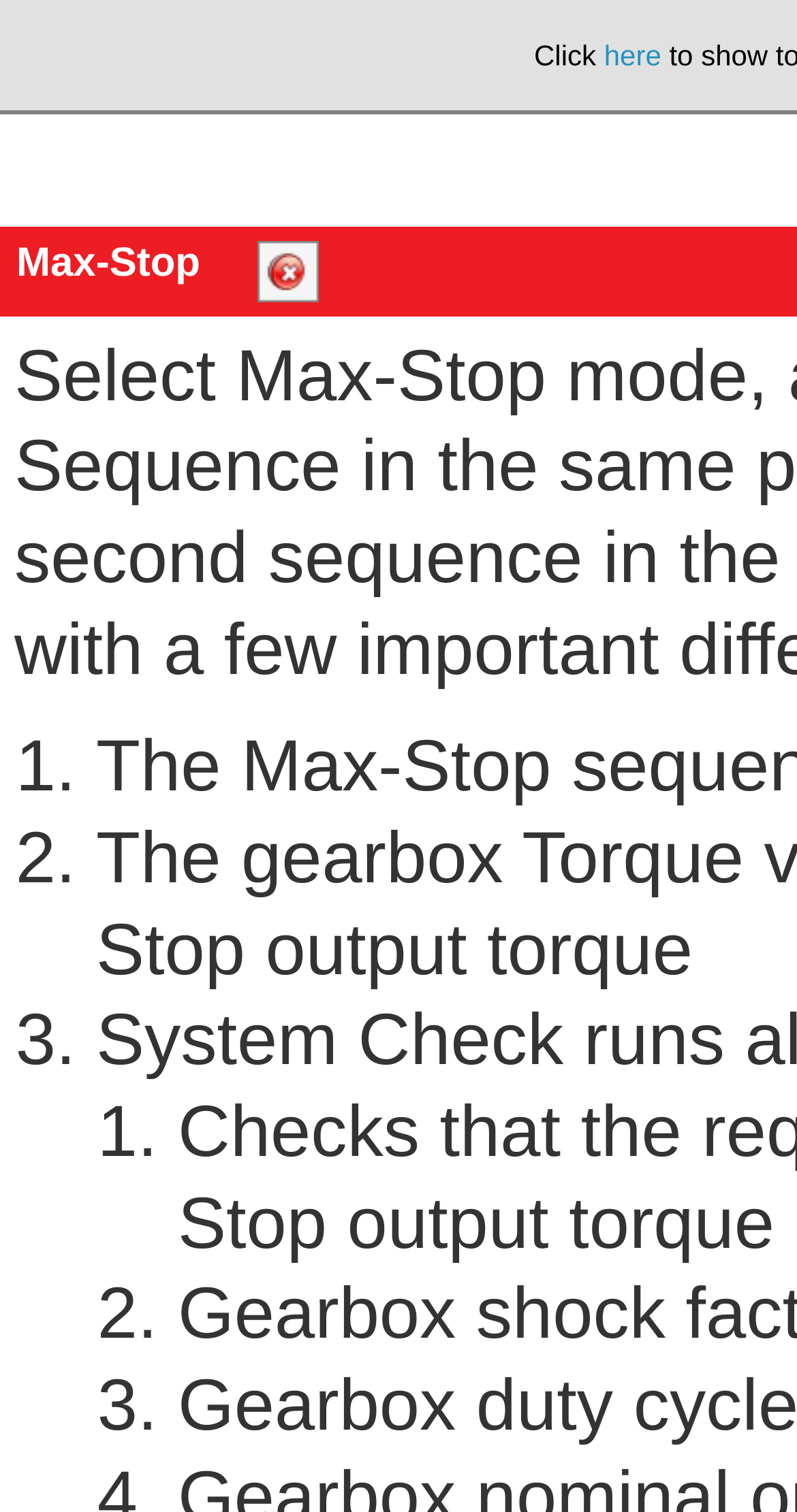Using the provided element description: "here", determine the bounding box coordinates of the corresponding UI element in the screenshot.

[0.758, 0.026, 0.83, 0.047]